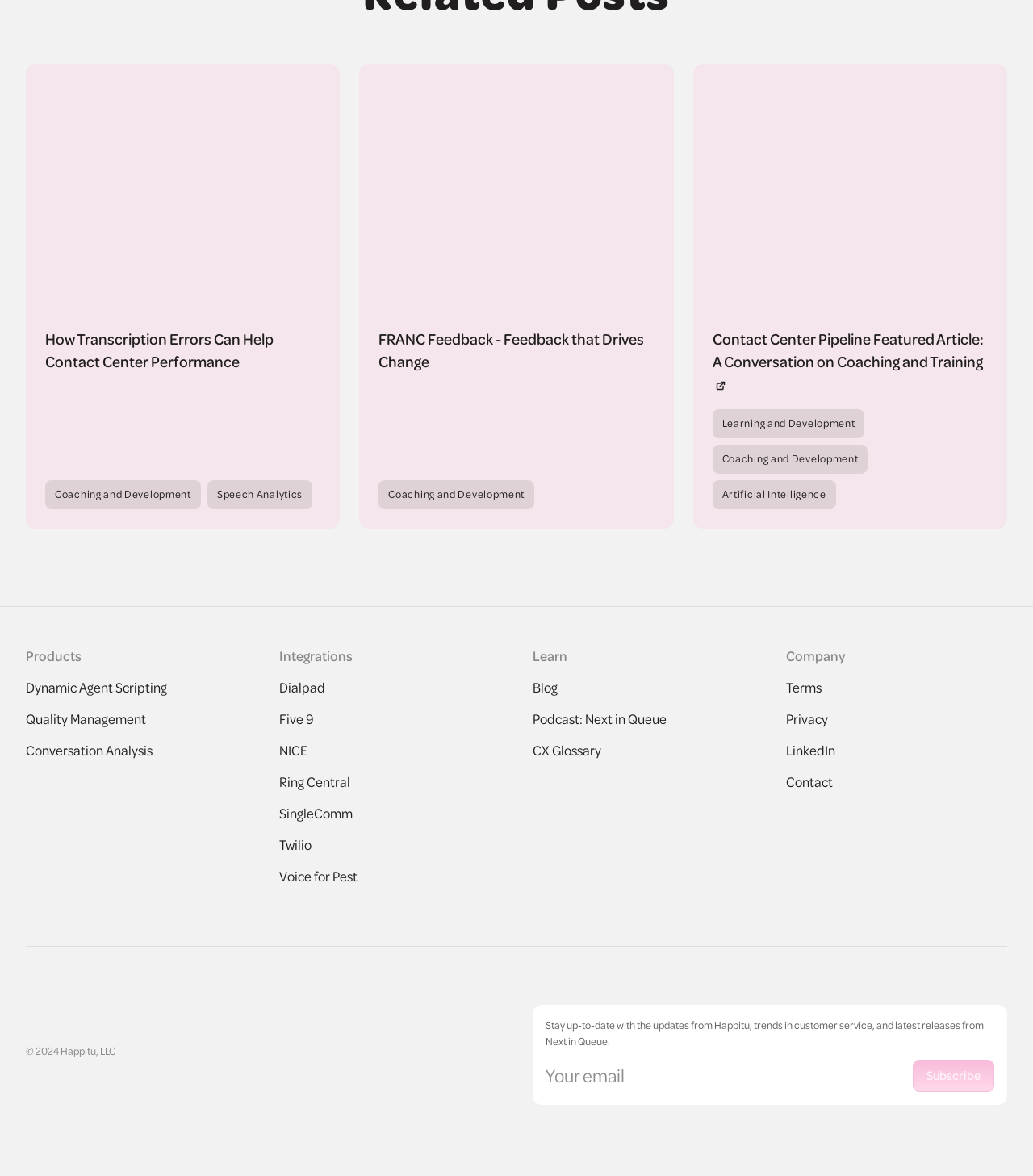Find the bounding box coordinates for the HTML element described as: "Speech Analytics". The coordinates should consist of four float values between 0 and 1, i.e., [left, top, right, bottom].

[0.201, 0.408, 0.302, 0.433]